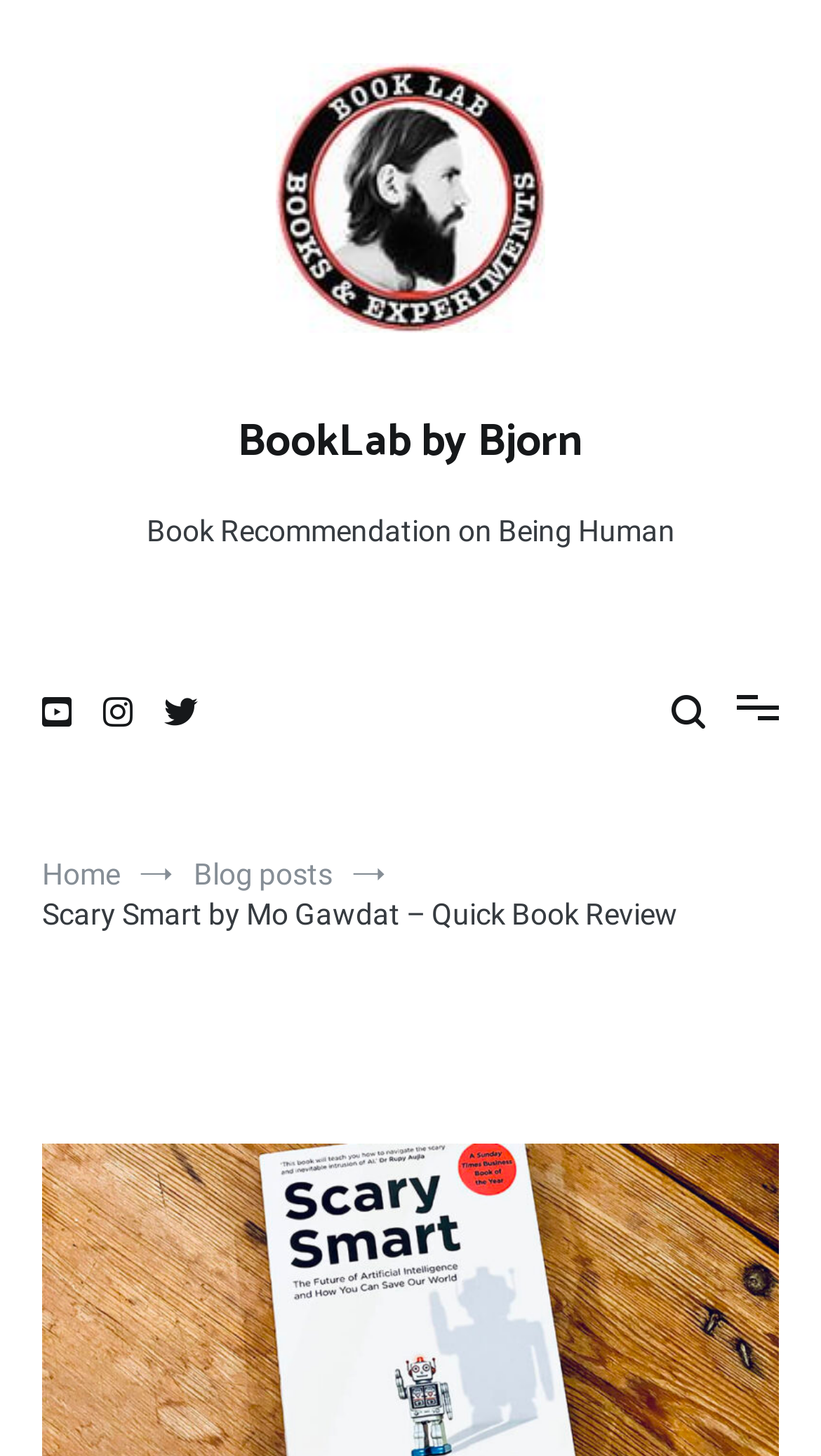Give the bounding box coordinates for this UI element: "BookLab by Bjorn". The coordinates should be four float numbers between 0 and 1, arranged as [left, top, right, bottom].

[0.29, 0.279, 0.71, 0.328]